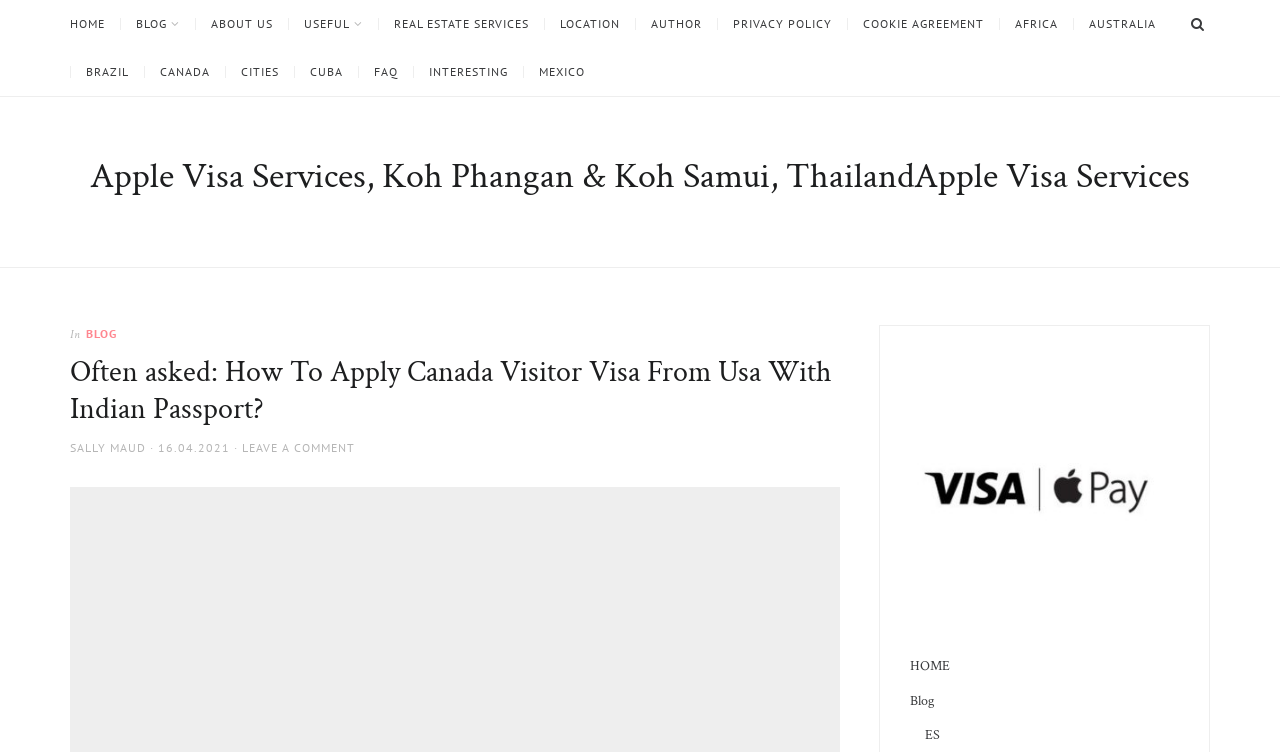Please indicate the bounding box coordinates of the element's region to be clicked to achieve the instruction: "Search for something". Provide the coordinates as four float numbers between 0 and 1, i.e., [left, top, right, bottom].

[0.927, 0.008, 0.945, 0.056]